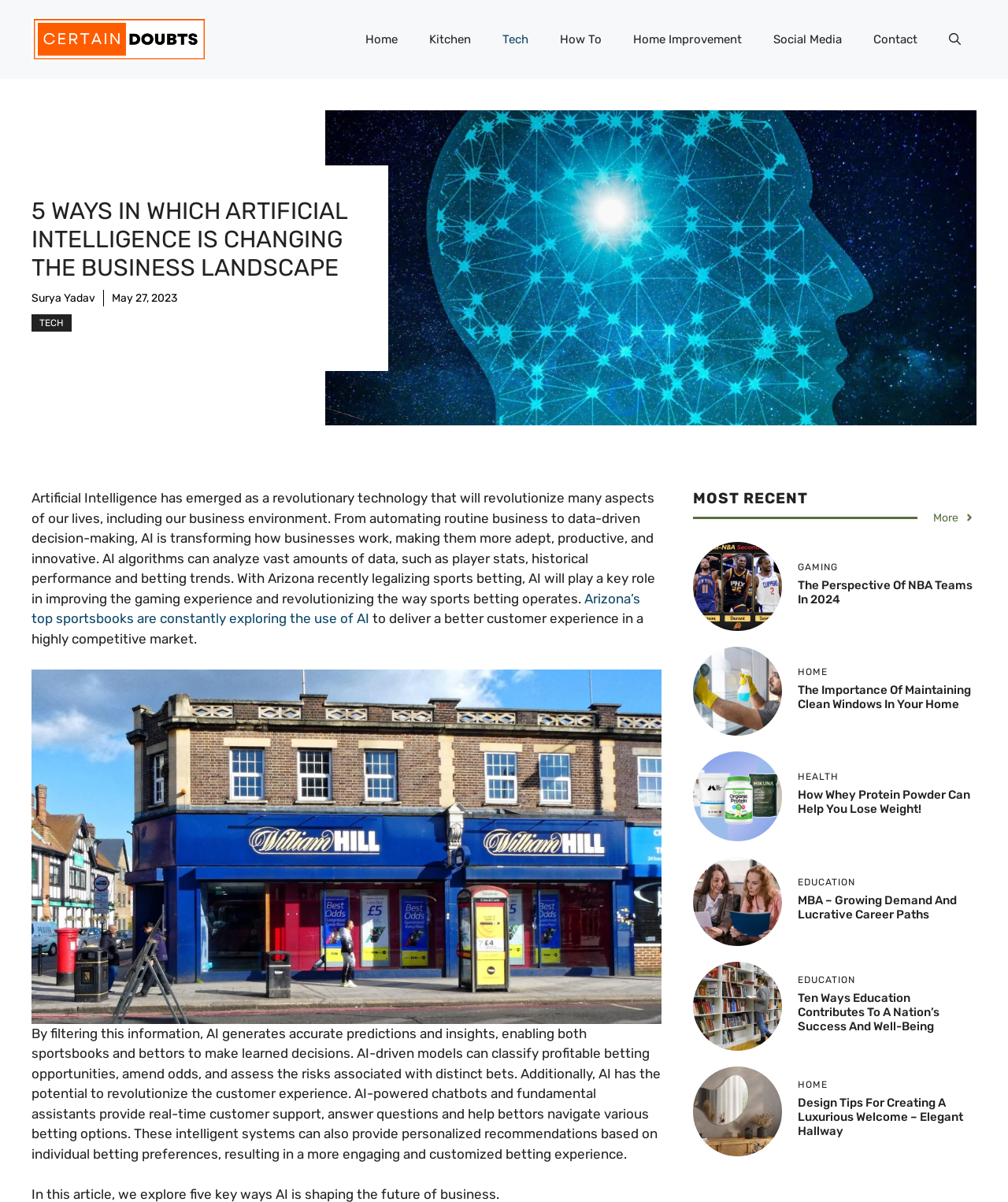What is the date of the article?
From the image, respond using a single word or phrase.

May 27, 2023